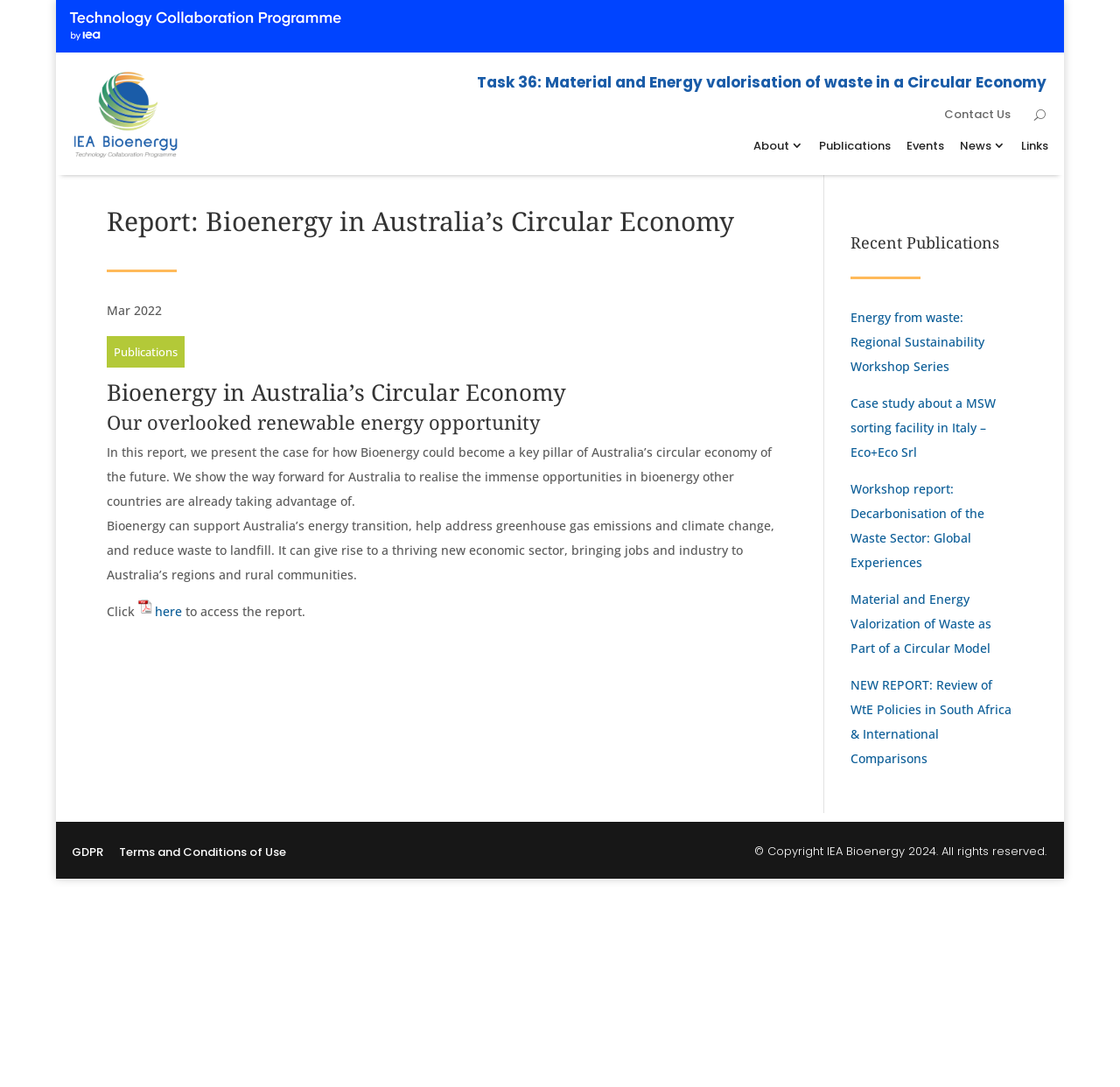Find and specify the bounding box coordinates that correspond to the clickable region for the instruction: "Click Contact Us".

[0.843, 0.1, 0.902, 0.118]